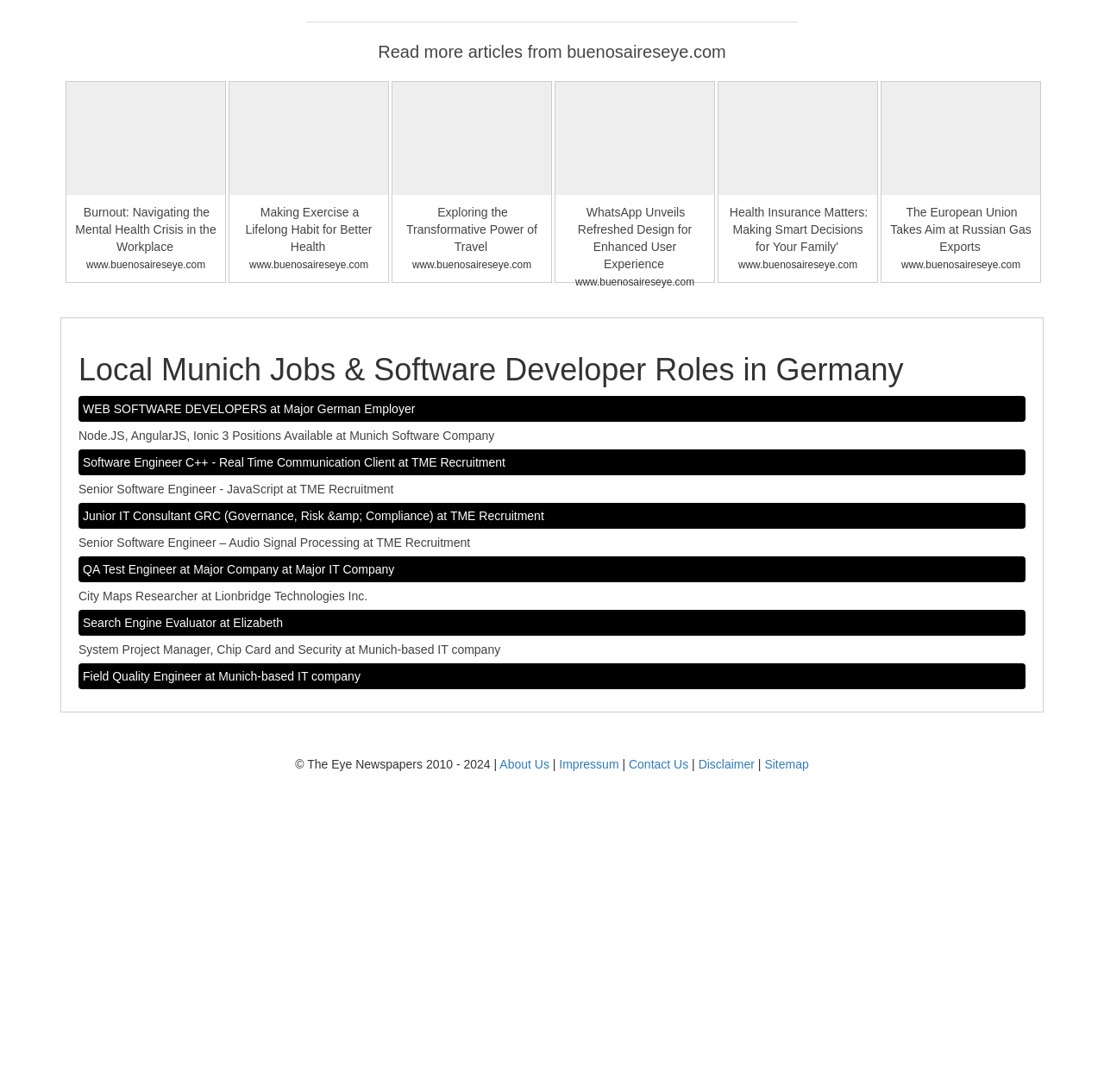Based on the image, provide a detailed response to the question:
How many job links are listed under the heading?

Under the heading 'Local Munich Jobs & Software Developer Roles in Germany', there are 12 job links listed, including 'WEB SOFTWARE DEVELOPERS at Major German Employer', 'Node.JS, AngularJS, Ionic 3 Positions Available at Munich Software Company', and so on.